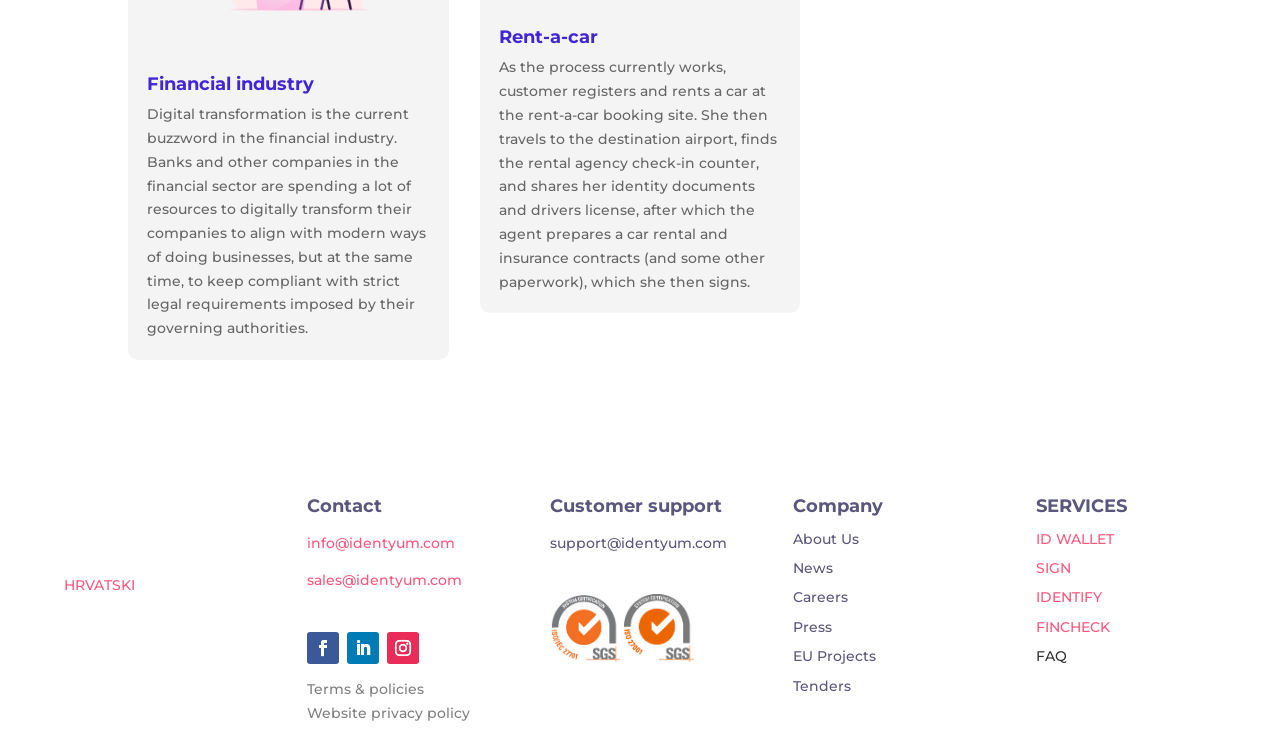How many social media links are provided?
Look at the image and respond to the question as thoroughly as possible.

There are three social media links provided, which can be found in the 'Contact' section, represented by icons: '', '', and ''.